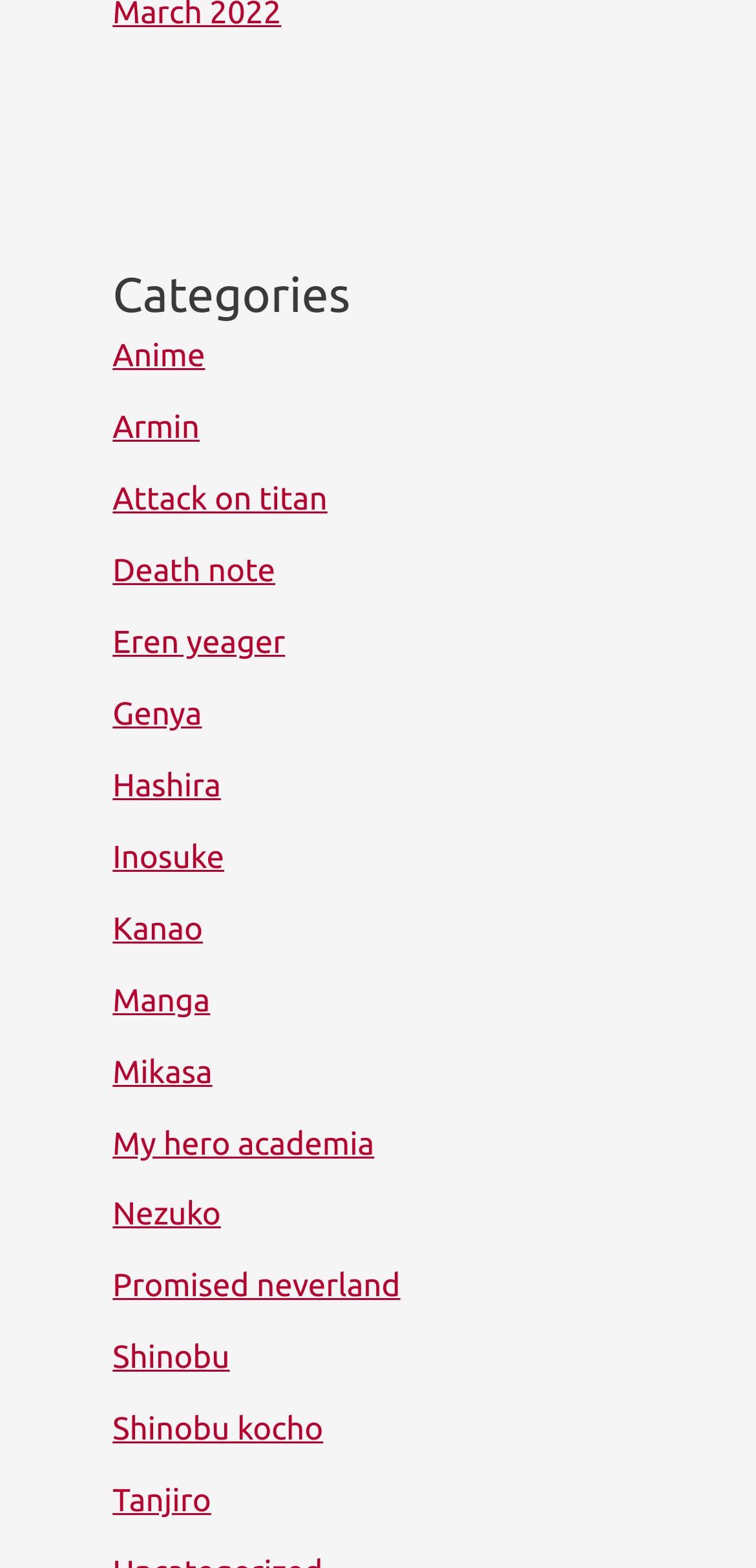How many links are under the category heading?
Use the image to give a comprehensive and detailed response to the question.

There are 18 links under the category heading, which are 'Anime', 'Armin', 'Attack on titan', 'Death note', 'Eren yeager', 'Genya', 'Hashira', 'Inosuke', 'Kanao', 'Manga', 'Mikasa', 'My hero academia', 'Nezuko', 'Promised neverland', 'Shinobu', 'Shinobu kocho', and 'Tanjiro'. These links are located below the category heading with bounding boxes ranging from [0.149, 0.217, 0.271, 0.239] to [0.149, 0.947, 0.279, 0.969].